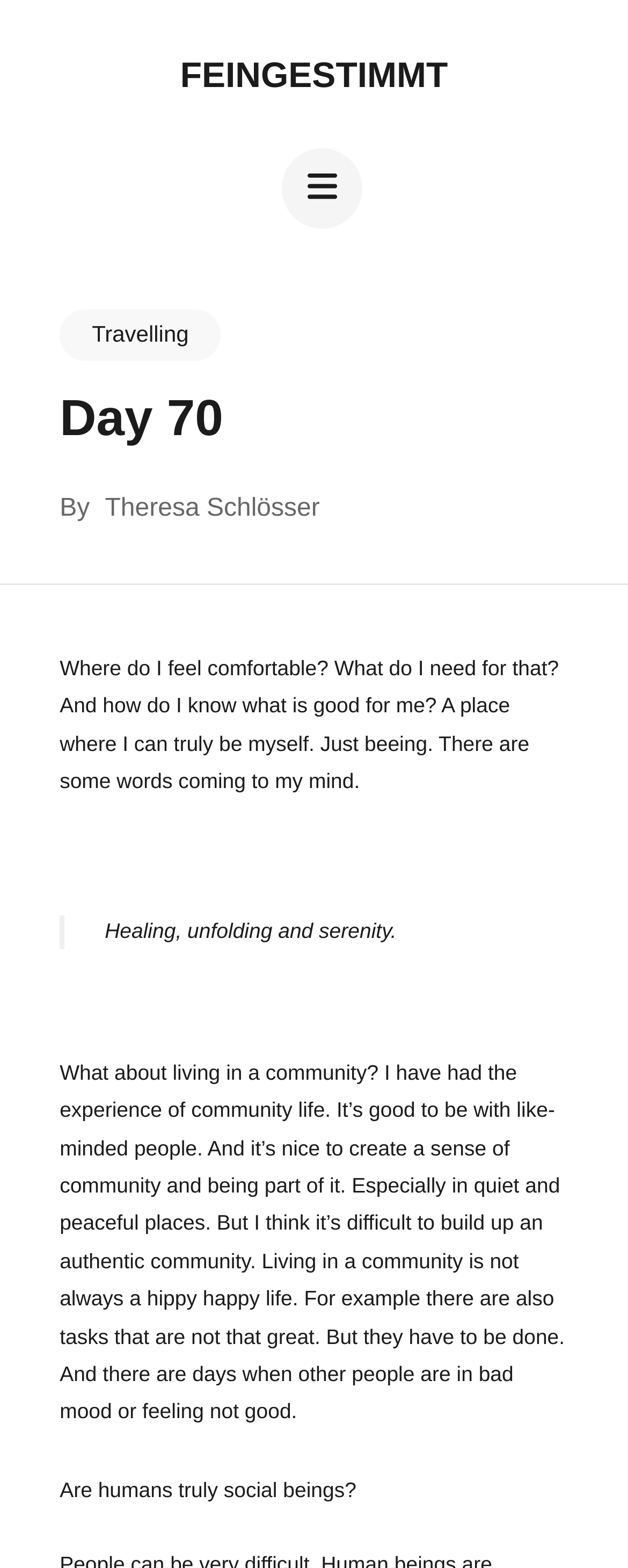What is the theme of the article?
Please provide a comprehensive answer based on the contents of the image.

The theme of the article can be inferred from the text 'Where do I feel comfortable? What do I need for that? And how do I know what is good for me?' which suggests that the article is about finding comfort and well-being.